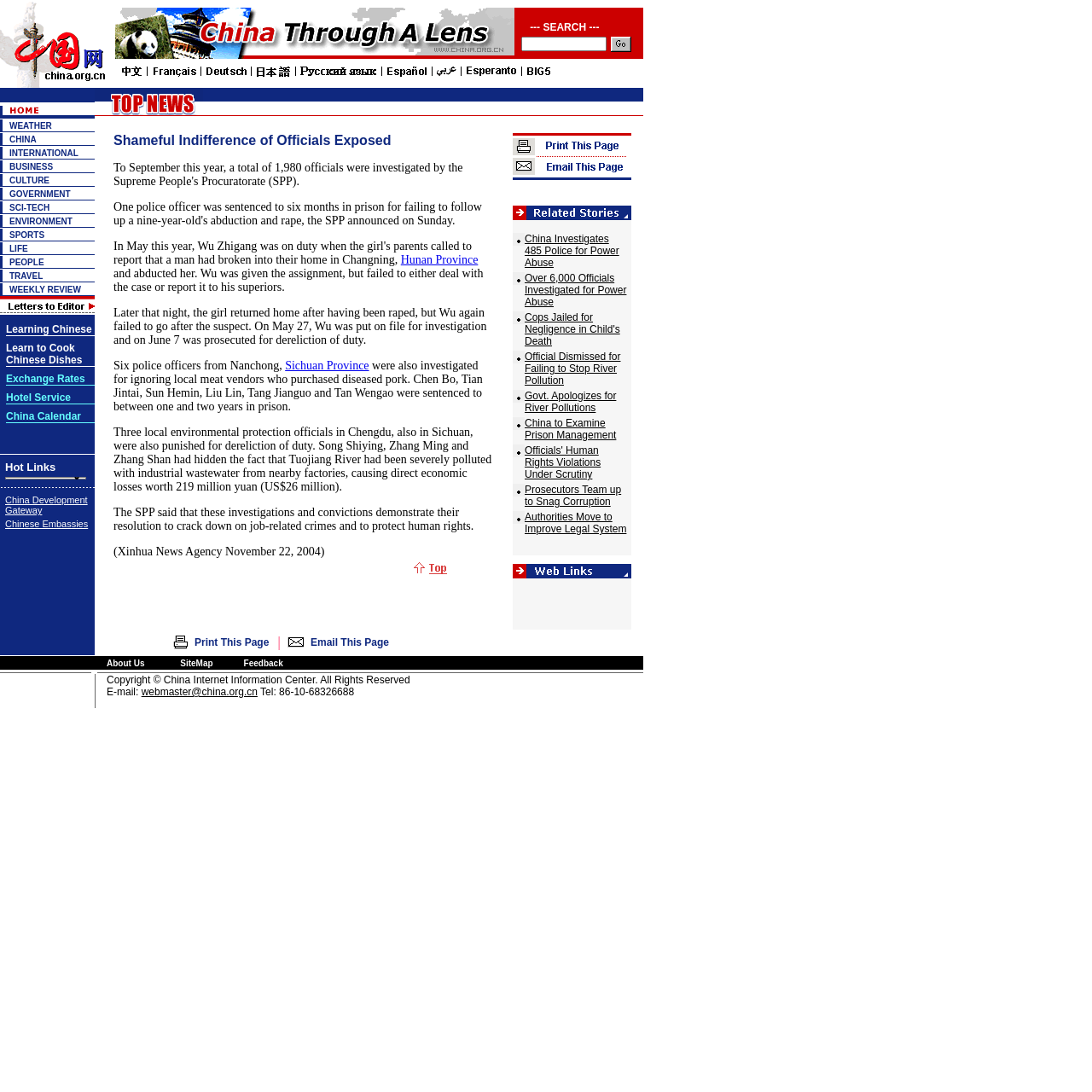Utilize the information from the image to answer the question in detail:
What is the main category of the webpage?

Based on the webpage structure and content, it appears to be a news website with various categories such as weather, China, international, business, culture, government, sci-tech, environment, sports, life, people, and travel.